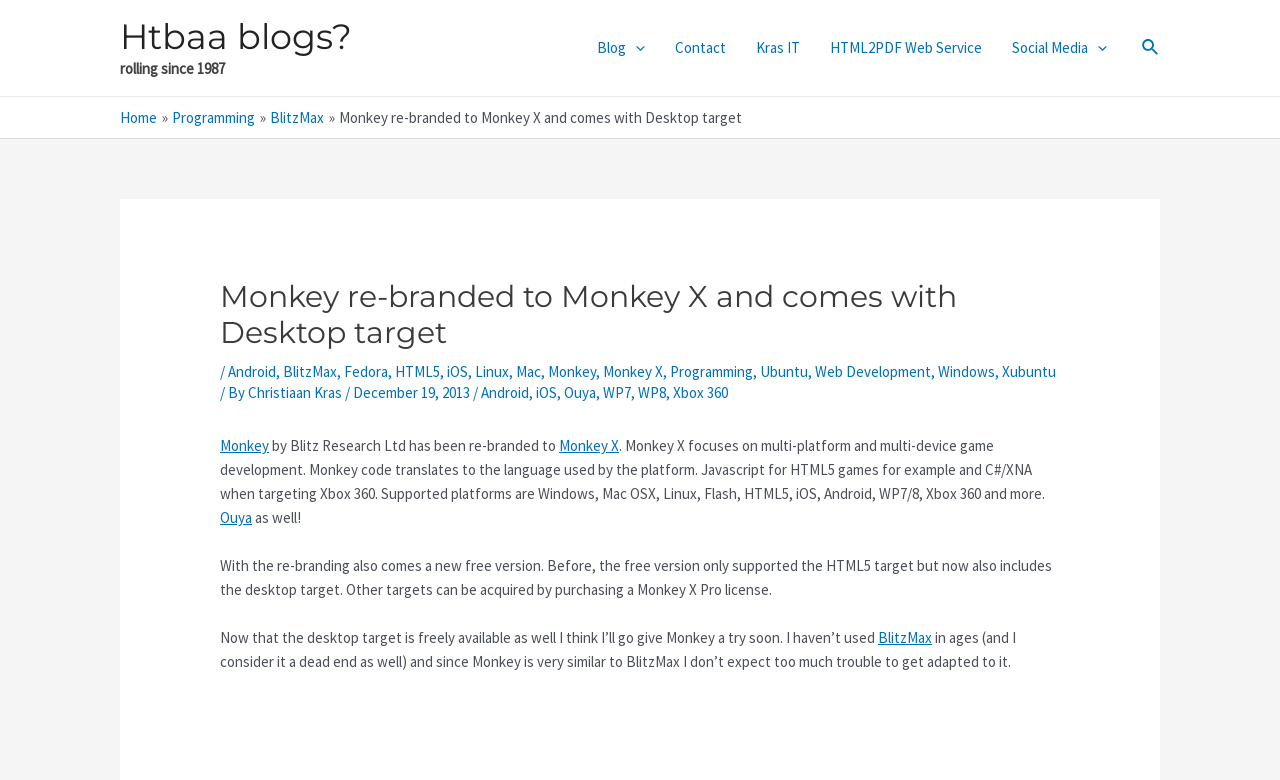Find the bounding box coordinates of the clickable region needed to perform the following instruction: "Click on the 'Contact' link". The coordinates should be provided as four float numbers between 0 and 1, i.e., [left, top, right, bottom].

[0.515, 0.016, 0.579, 0.106]